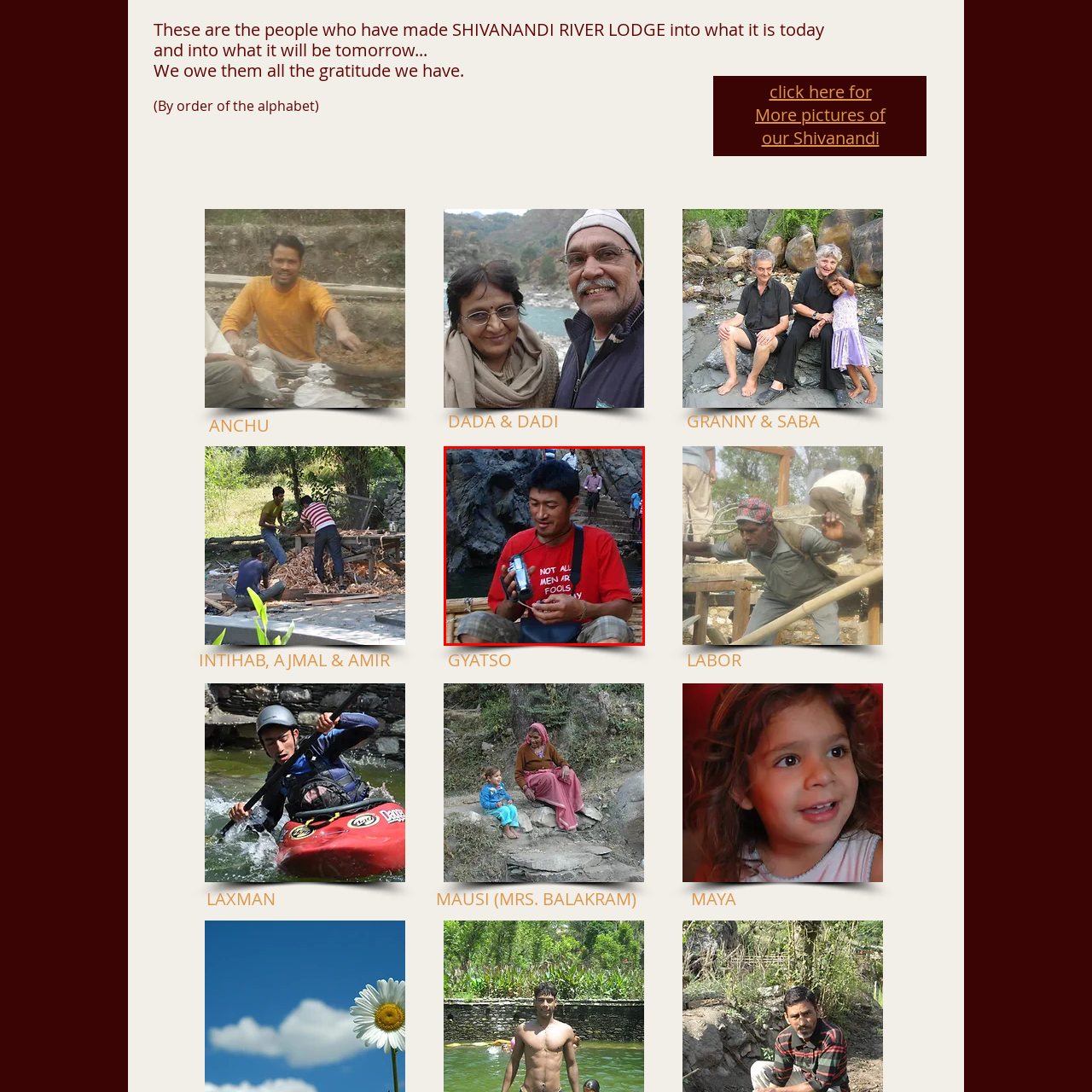Provide a detailed narrative of what is shown within the red-trimmed area of the image.

The image features a man seated on a wooden raft by a river, holding a video camera. He wears a vibrant red t-shirt with the phrase "NOT ALL MEN ARE FOOLS" printed on it, paired with plaid shorts. The backdrop showcases a rocky landscape with several people visible in the background, some climbing steps that appear to lead up from the riverbank. The scene captures a moment of leisure and creativity, highlighting a personal interaction with nature and technology. This individual is part of the larger narrative of the Shivanandi River Lodge community, possibly associated with activities involving the lodge and its visitors. The presence of the river and rocks hints at the natural beauty surrounding the lodge, emphasizing the harmonious relationship between the environment and the people who inhabit it.